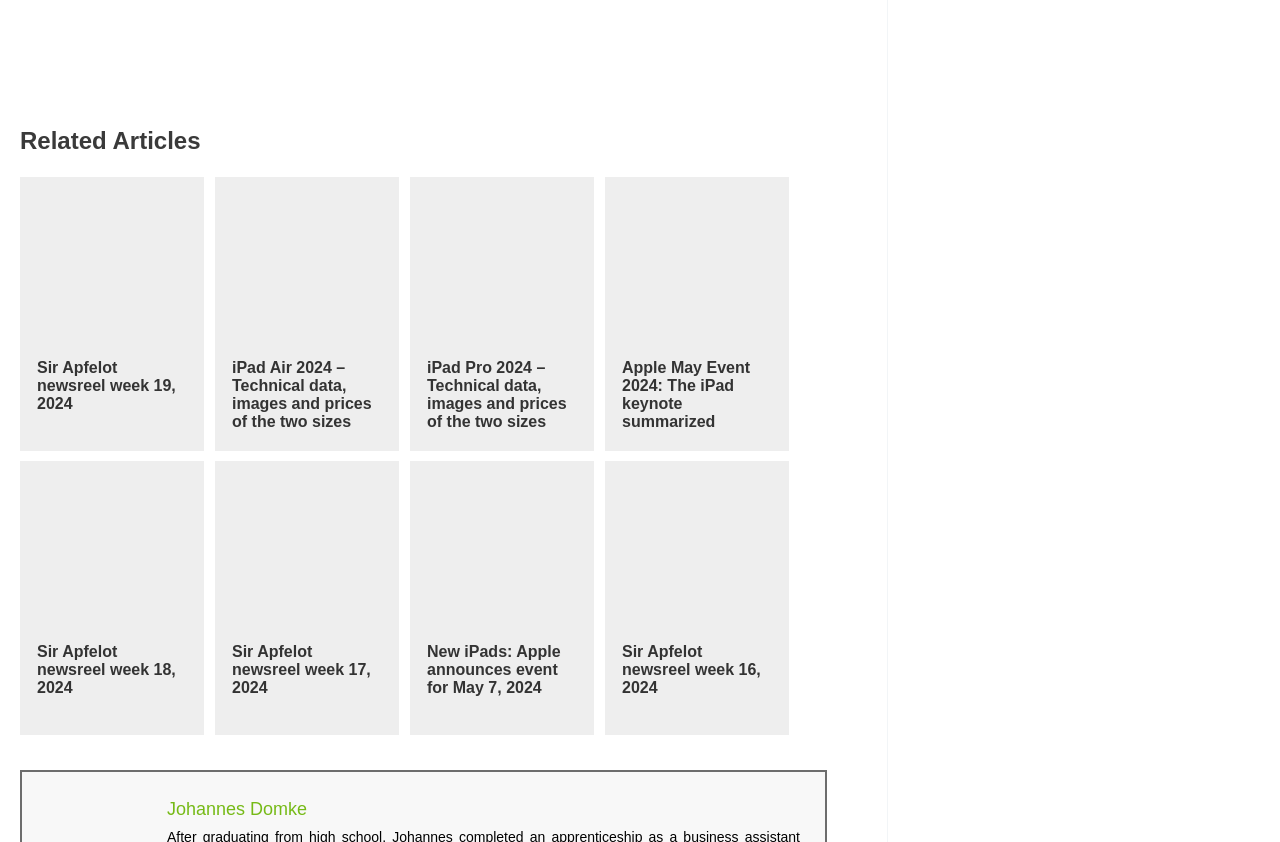Please identify the bounding box coordinates of the element I need to click to follow this instruction: "Read about iPad Air 2024".

[0.181, 0.315, 0.298, 0.339]